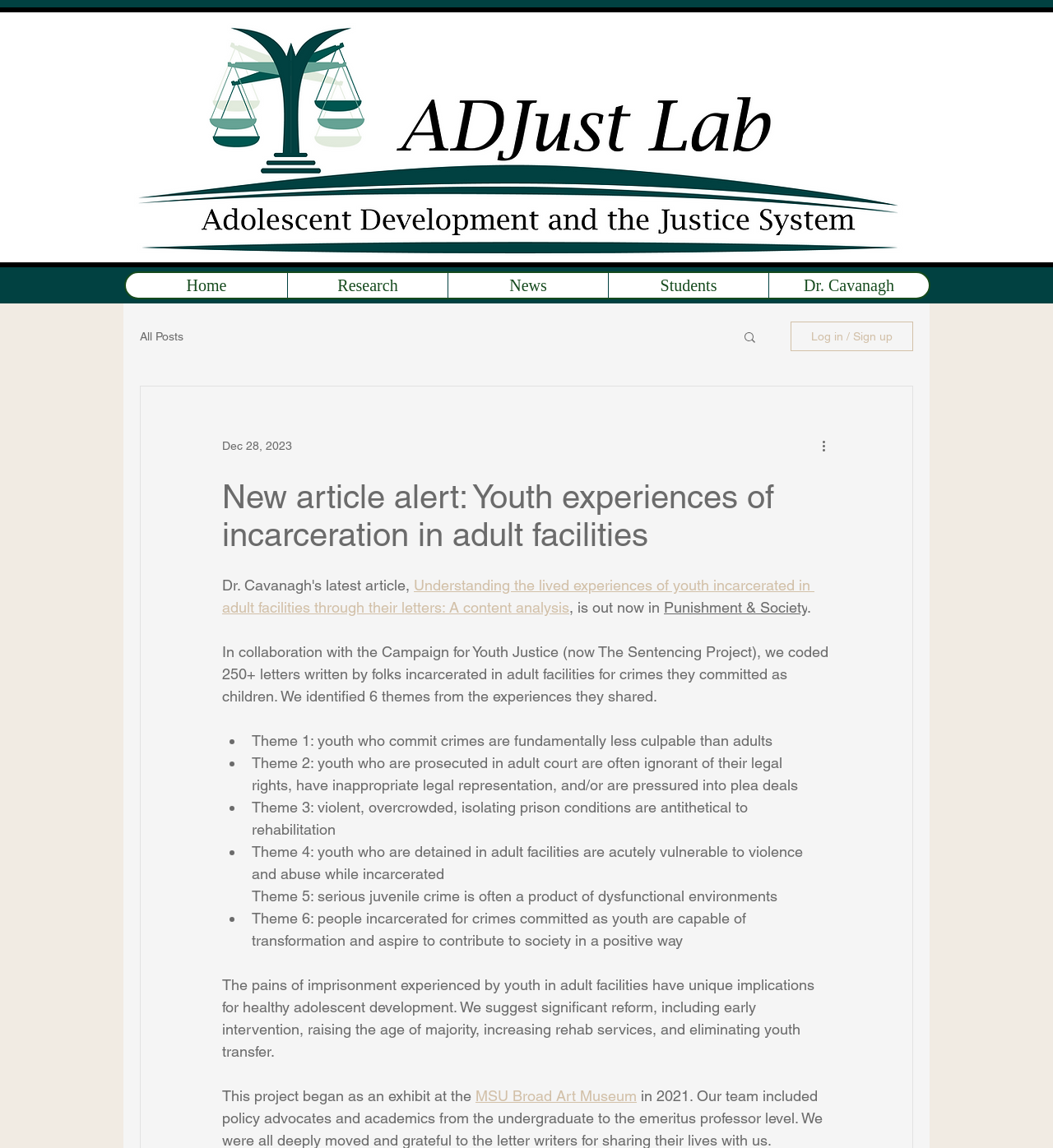What is the purpose of the 'Search' button?
Using the visual information, answer the question in a single word or phrase.

To search the website